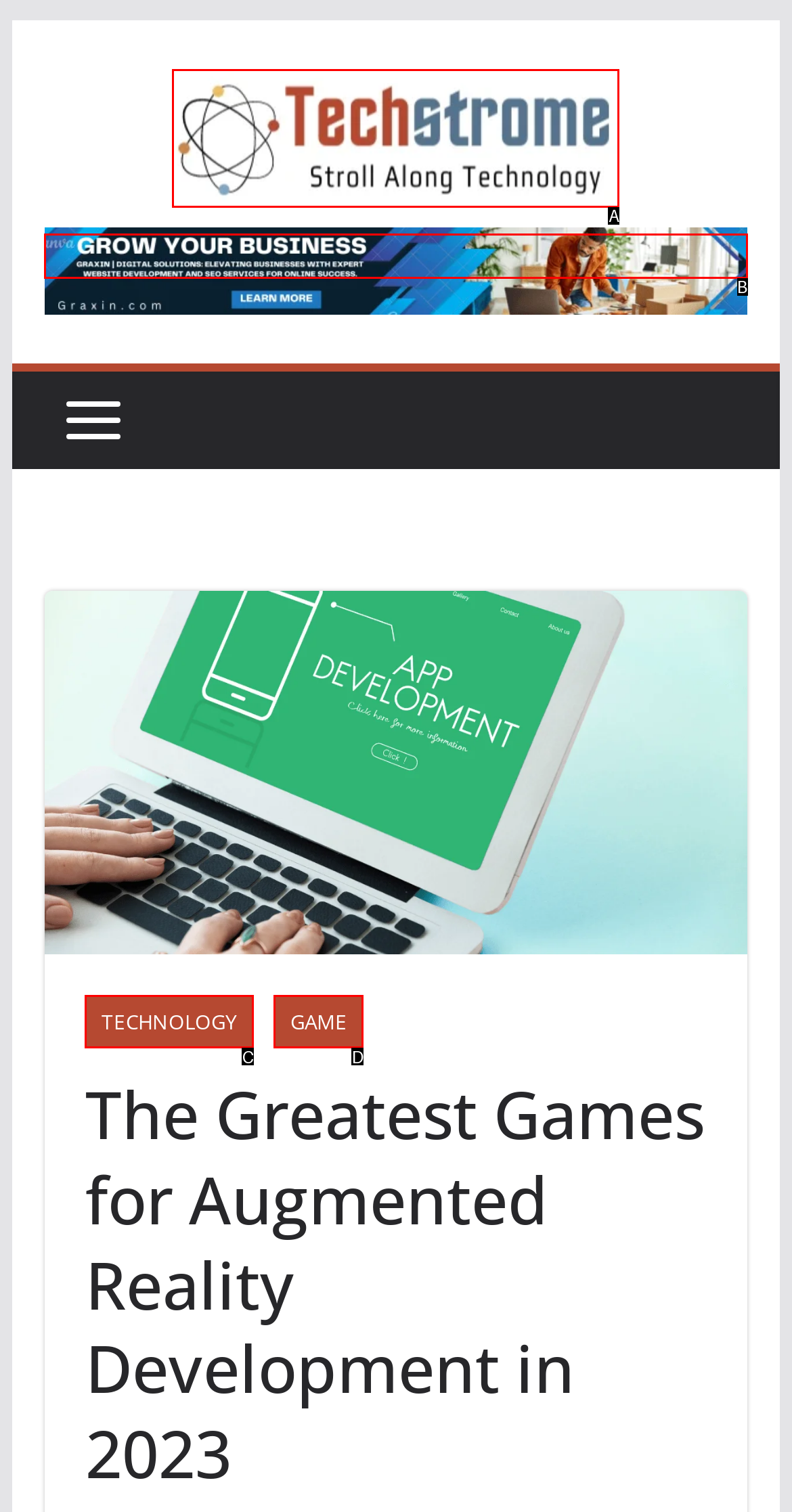Based on the description alt="Graxin Ecommerce website design", identify the most suitable HTML element from the options. Provide your answer as the corresponding letter.

B